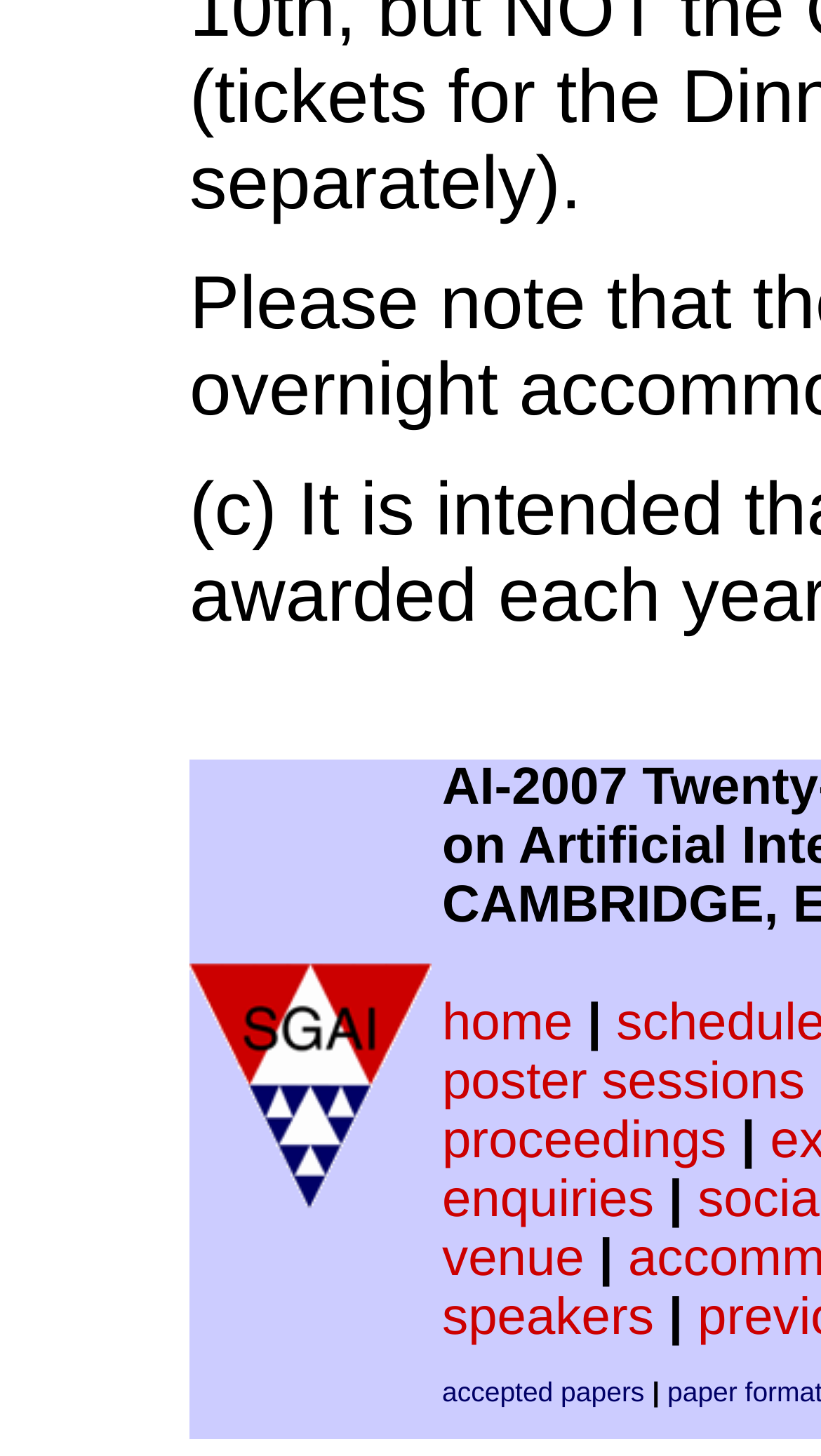Please determine the bounding box coordinates of the element to click on in order to accomplish the following task: "go to SGAI". Ensure the coordinates are four float numbers ranging from 0 to 1, i.e., [left, top, right, bottom].

[0.231, 0.732, 0.526, 0.754]